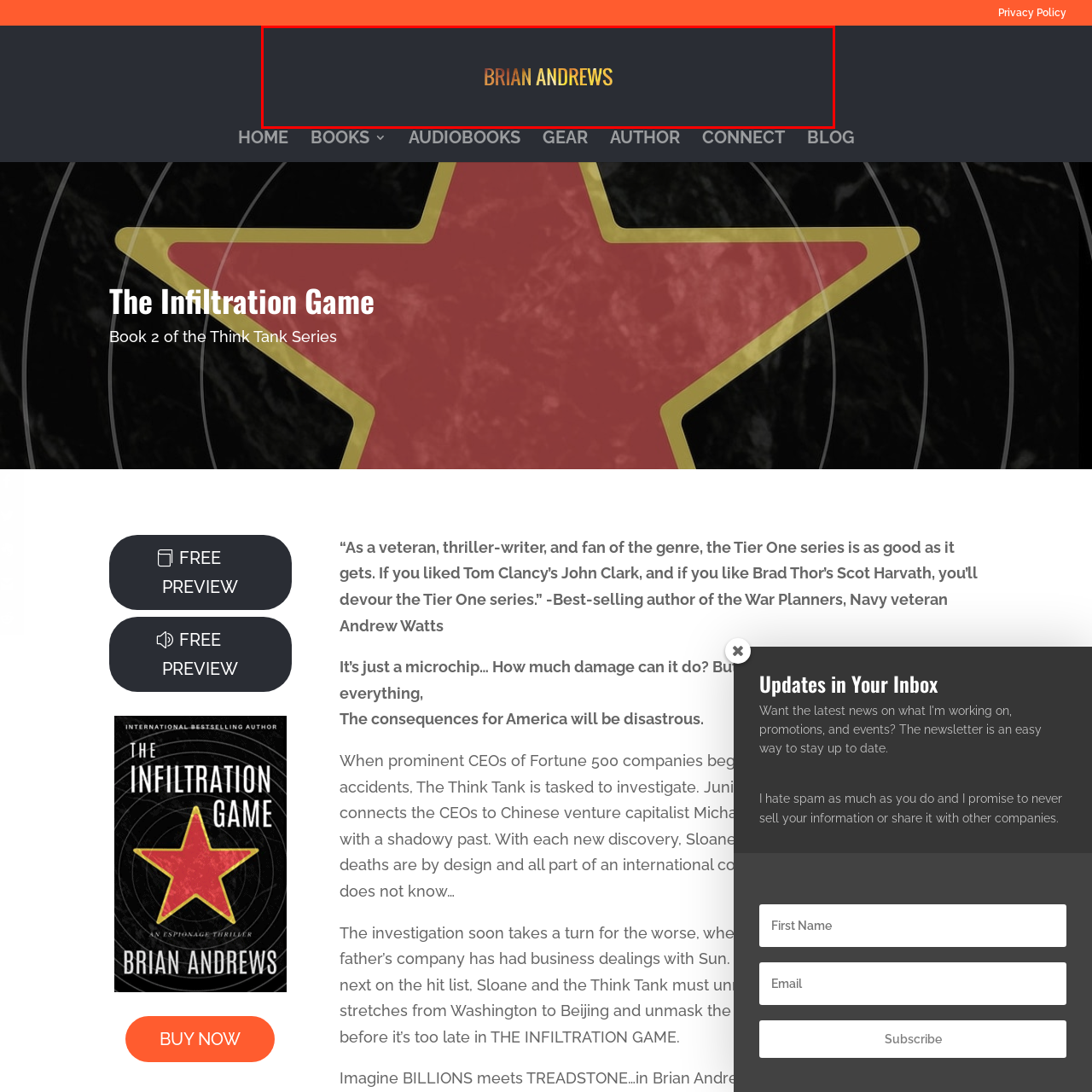Study the image inside the red outline, What is the profession of Brian Andrews? 
Respond with a brief word or phrase.

writer